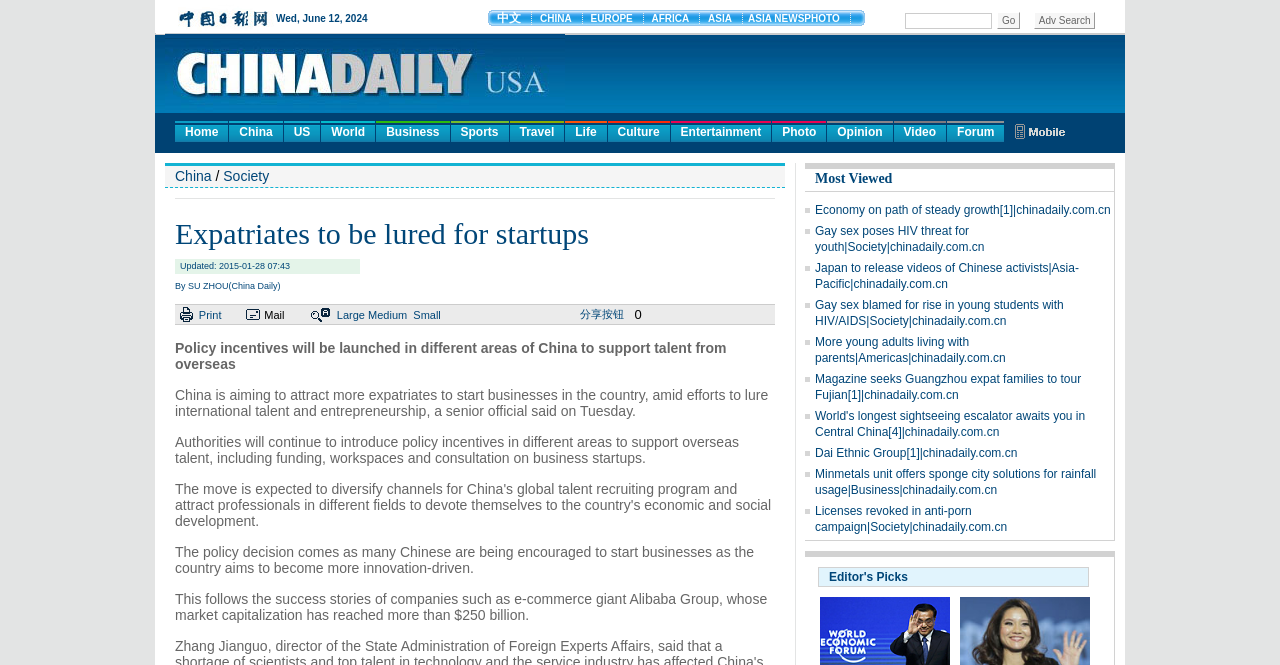Identify the bounding box coordinates of the area you need to click to perform the following instruction: "Click on the 'Most Viewed' heading".

[0.629, 0.254, 0.87, 0.289]